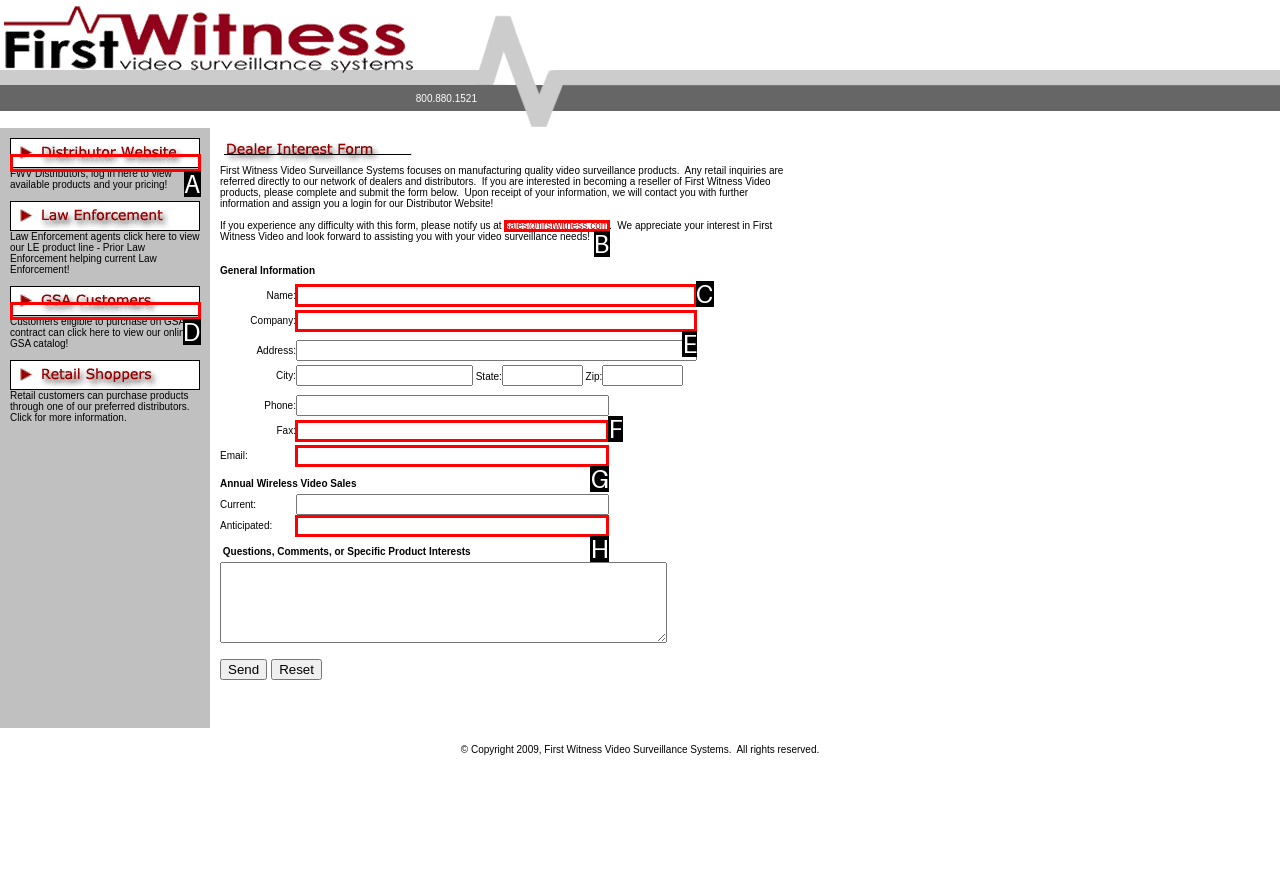Given the task: enter your name, indicate which boxed UI element should be clicked. Provide your answer using the letter associated with the correct choice.

C